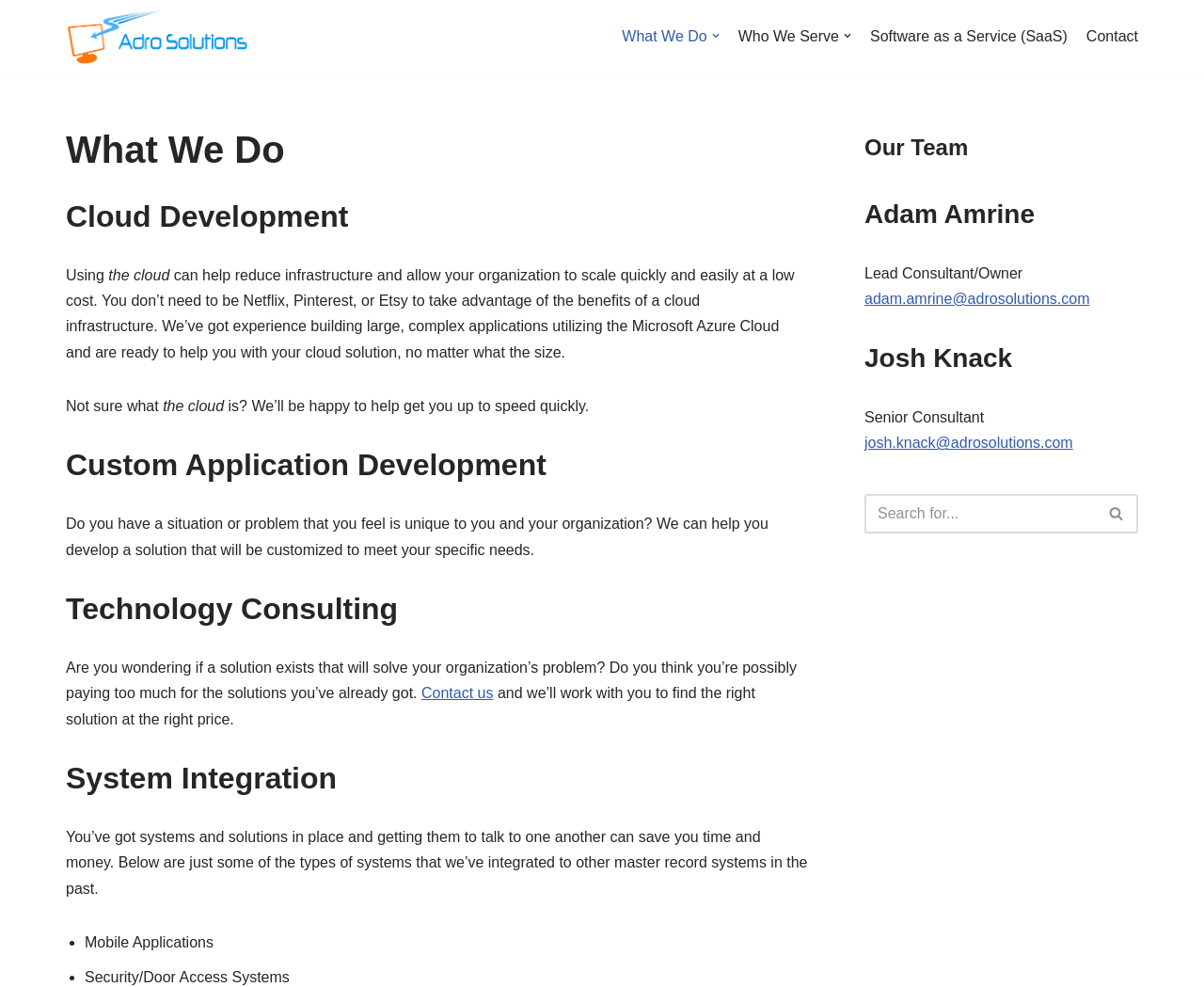Pinpoint the bounding box coordinates of the clickable area needed to execute the instruction: "Click on the 'Contact us' link". The coordinates should be specified as four float numbers between 0 and 1, i.e., [left, top, right, bottom].

[0.35, 0.694, 0.41, 0.711]